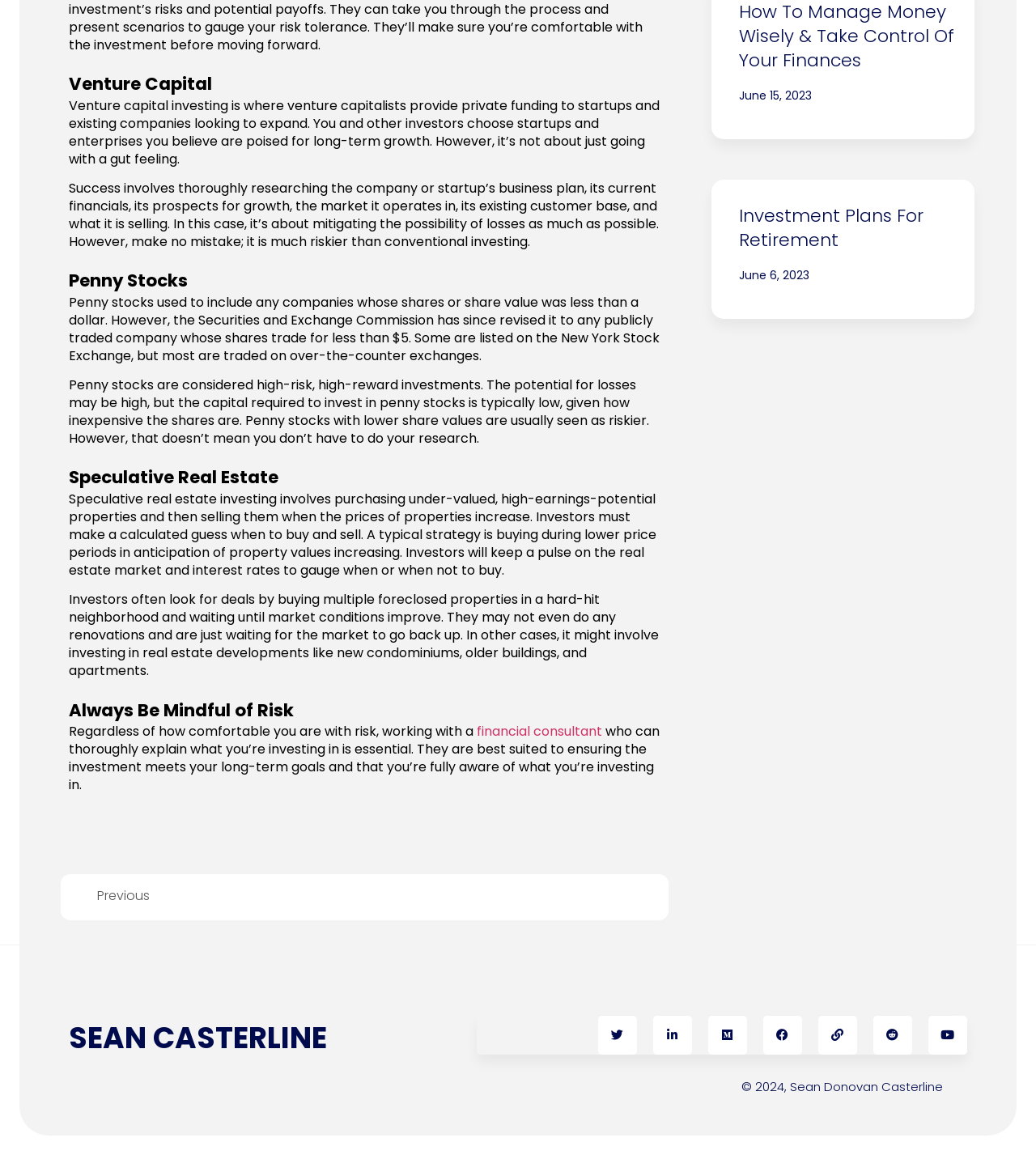What is the date of the article 'How To Manage Money Wisely & Take Control Of Your Finances'?
Refer to the image and give a detailed answer to the query.

The date of the article 'How To Manage Money Wisely & Take Control Of Your Finances' is mentioned next to the article title, which is June 15, 2023.